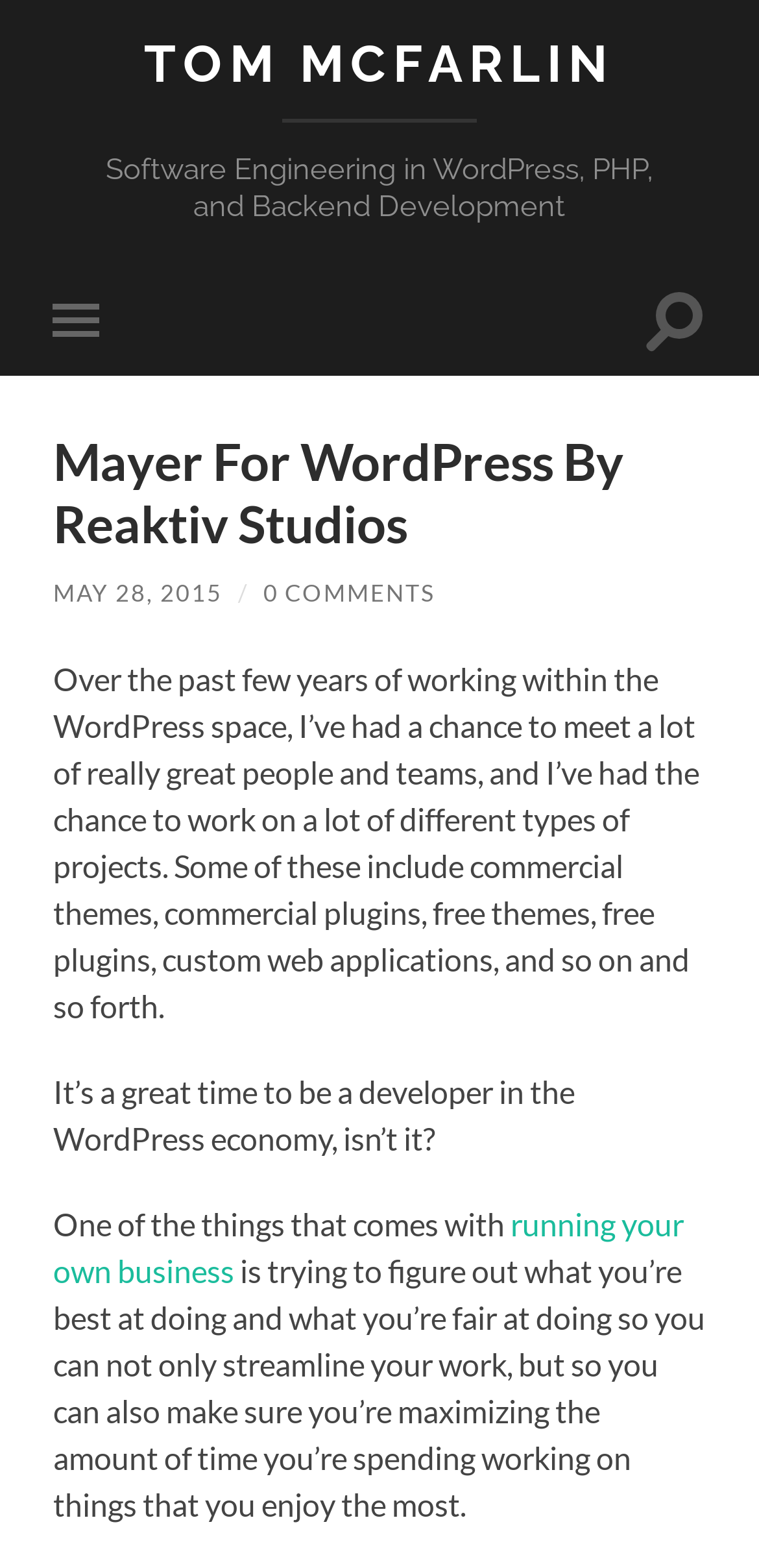Refer to the image and provide a thorough answer to this question:
Is the post written in a formal tone?

The language used in the post, such as 'I’ve had a chance to meet a lot of really great people and teams' and 'It’s a great time to be a developer in the WordPress economy, isn’t it?' suggests a formal tone, typical of a professional blog post.